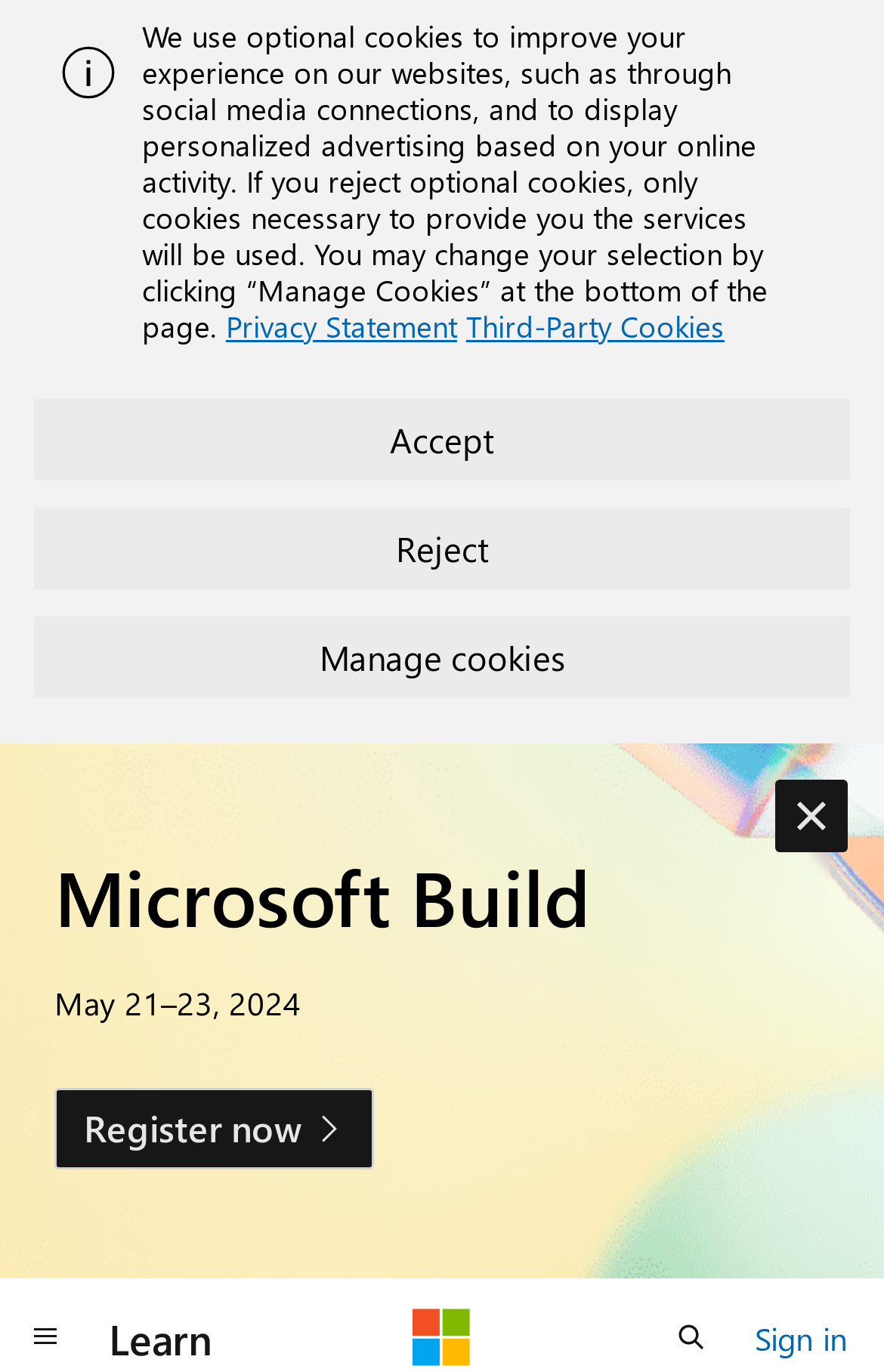What is the name of the company associated with the event?
By examining the image, provide a one-word or phrase answer.

Microsoft